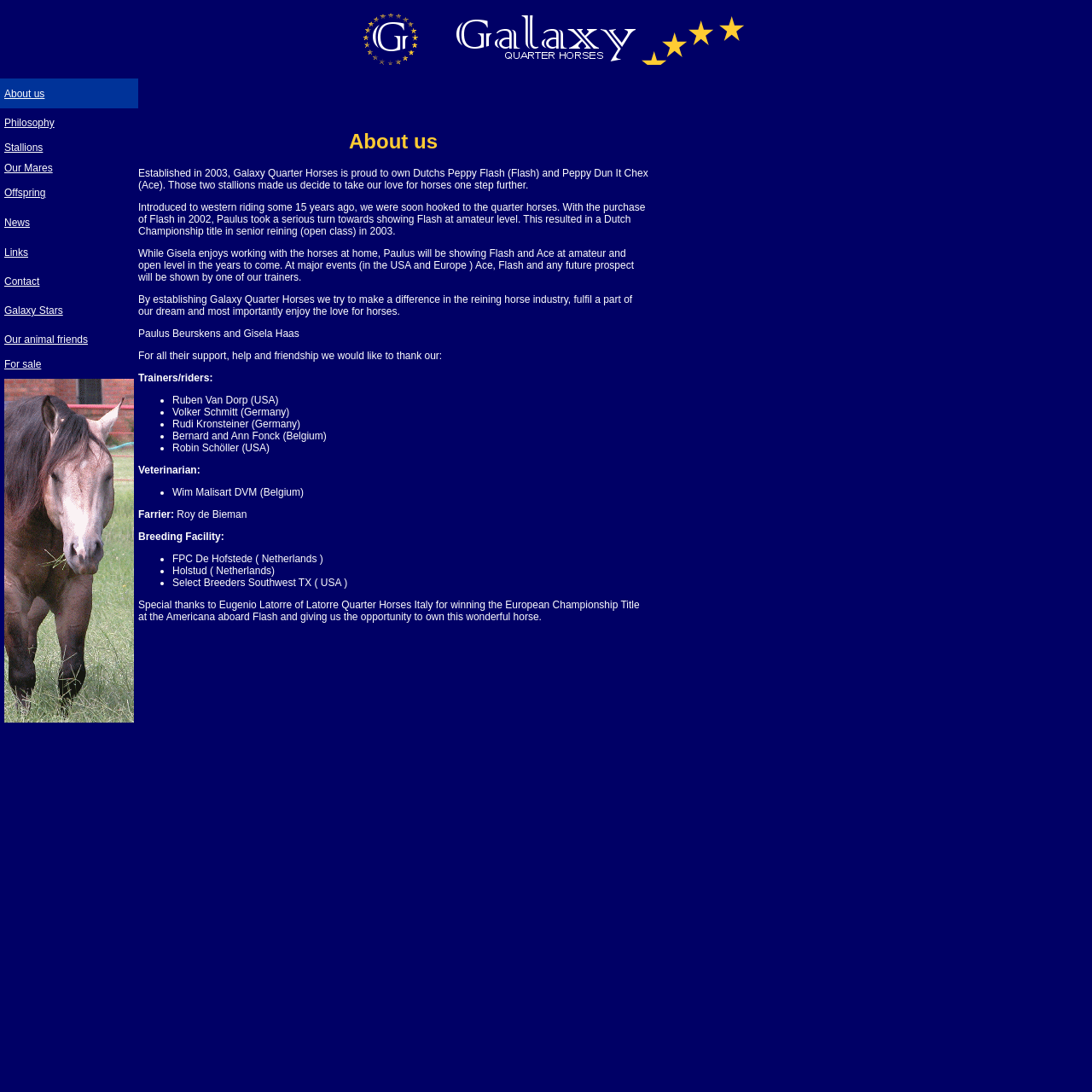Find the bounding box coordinates for the area you need to click to carry out the instruction: "Click on Stallions link". The coordinates should be four float numbers between 0 and 1, indicated as [left, top, right, bottom].

[0.004, 0.13, 0.039, 0.141]